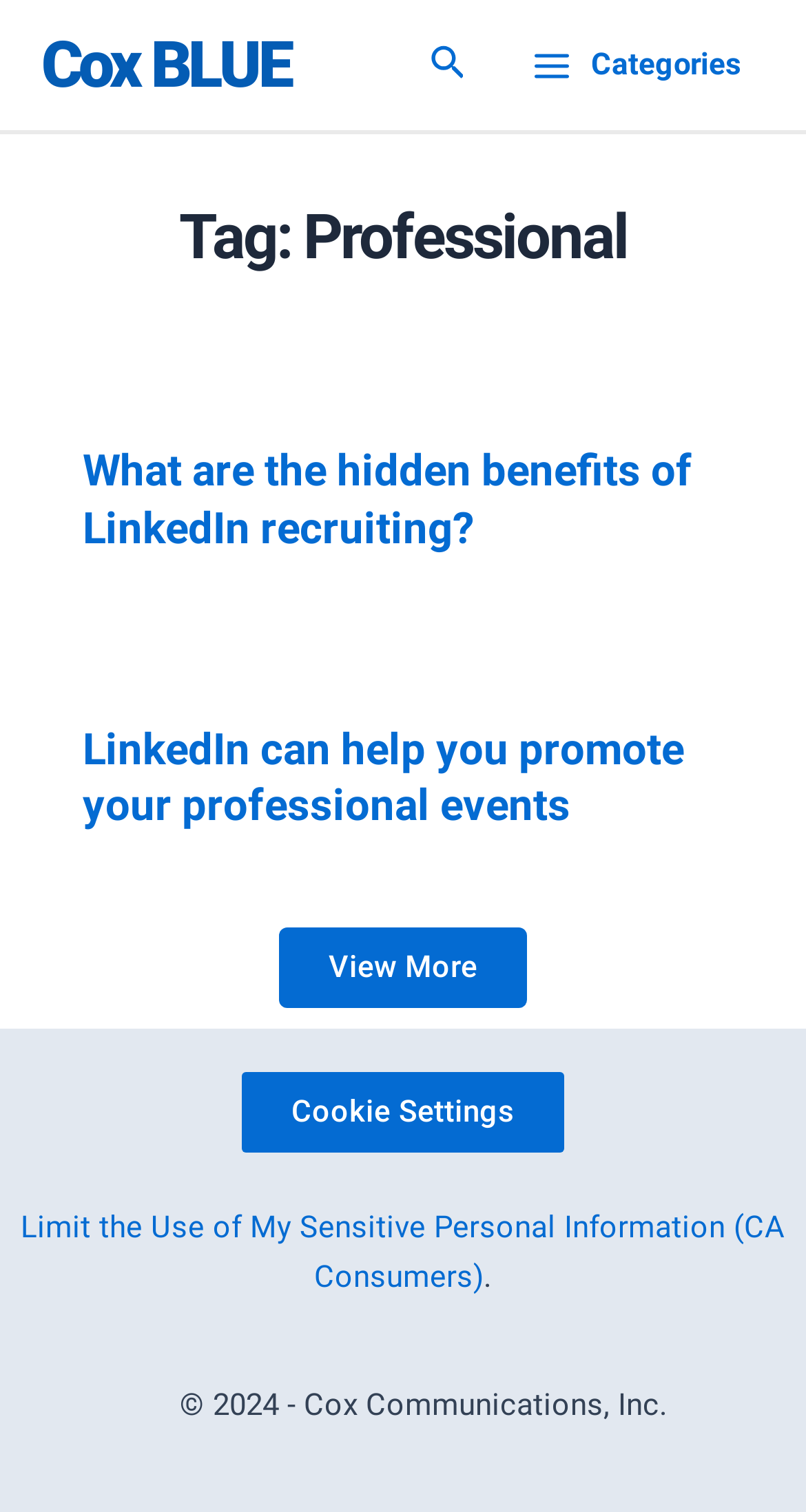Kindly determine the bounding box coordinates for the clickable area to achieve the given instruction: "View More".

[0.346, 0.614, 0.654, 0.667]